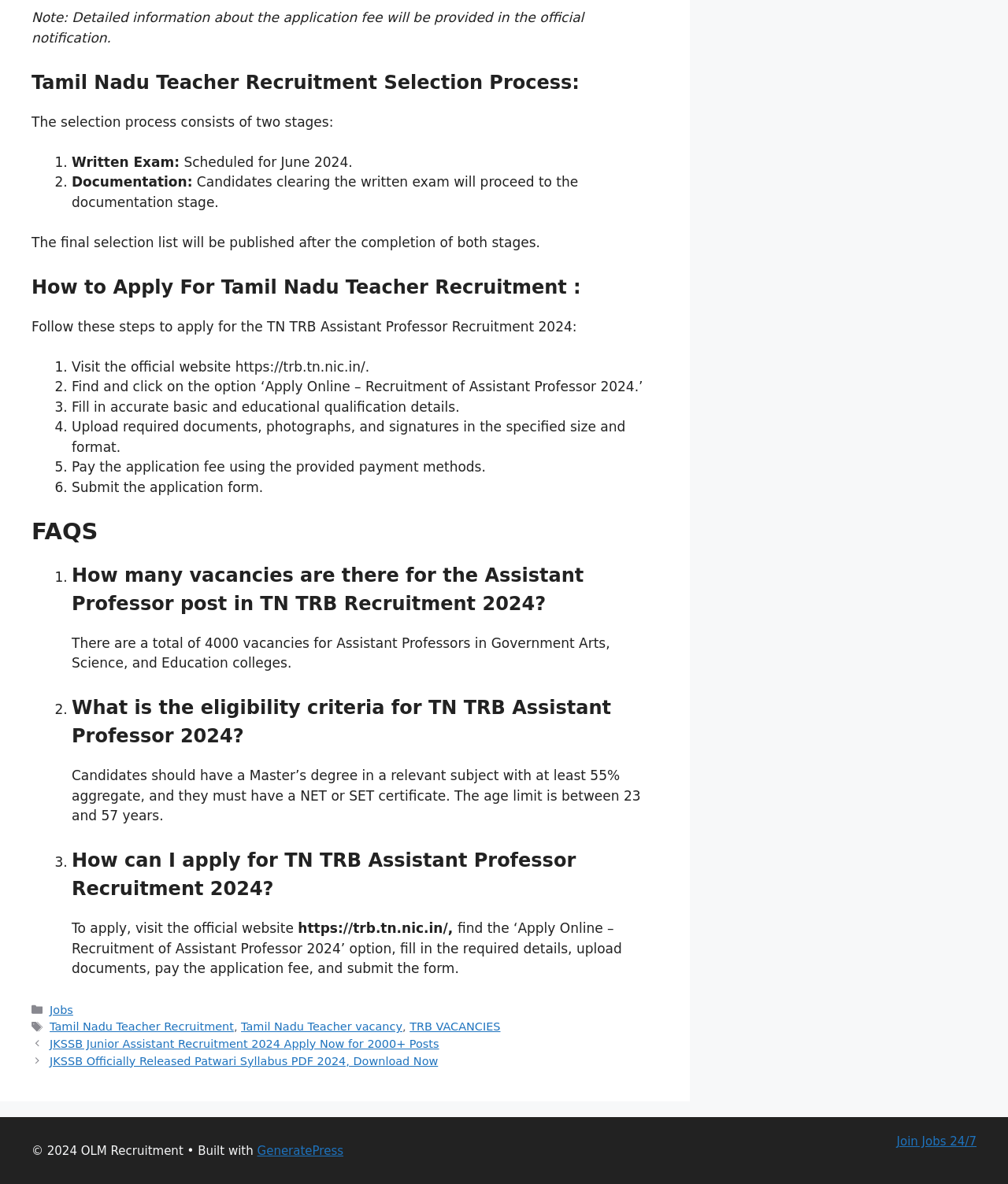Can you give a comprehensive explanation to the question given the content of the image?
What is the selection process for Tamil Nadu Teacher Recruitment?

The selection process consists of two stages: Written Exam and Documentation. The Written Exam is scheduled for June 2024, and candidates clearing the written exam will proceed to the documentation stage.